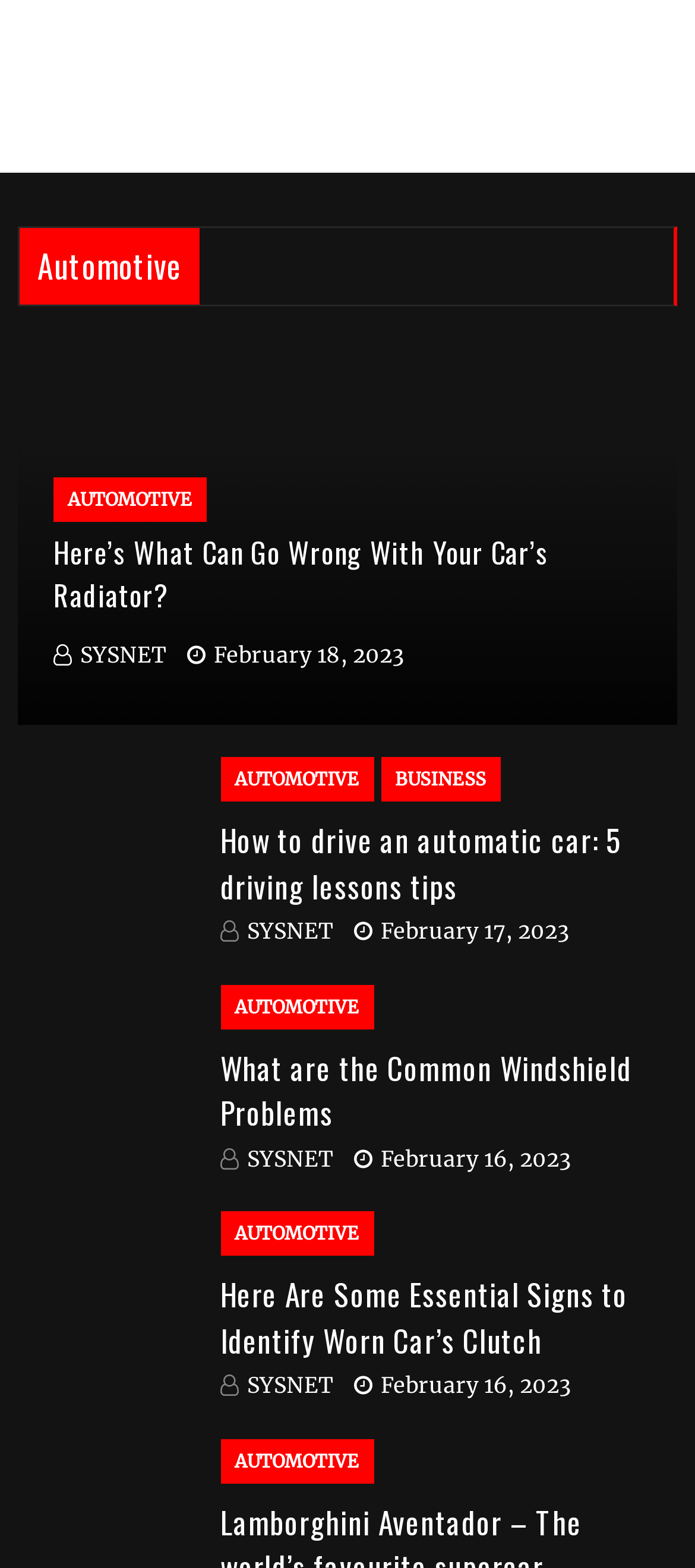Use a single word or phrase to answer the question: What is the category of the first article?

Automotive